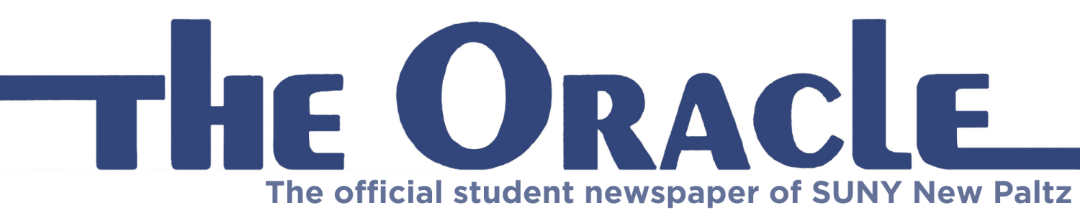Thoroughly describe what you see in the image.

The image features the logo of "The Oracle," which is identified as the official student newspaper of SUNY New Paltz. The logo combines bold typography with a navy blue color scheme, prominently displaying the name "The Oracle" in a stylized format. Beneath the main title, a subtitle clearly states its role as a student newspaper, emphasizing its connection to the university community. This logo serves as a visual representation of the paper's identity, reflecting its commitment to providing news and information relevant to students and the campus environment.